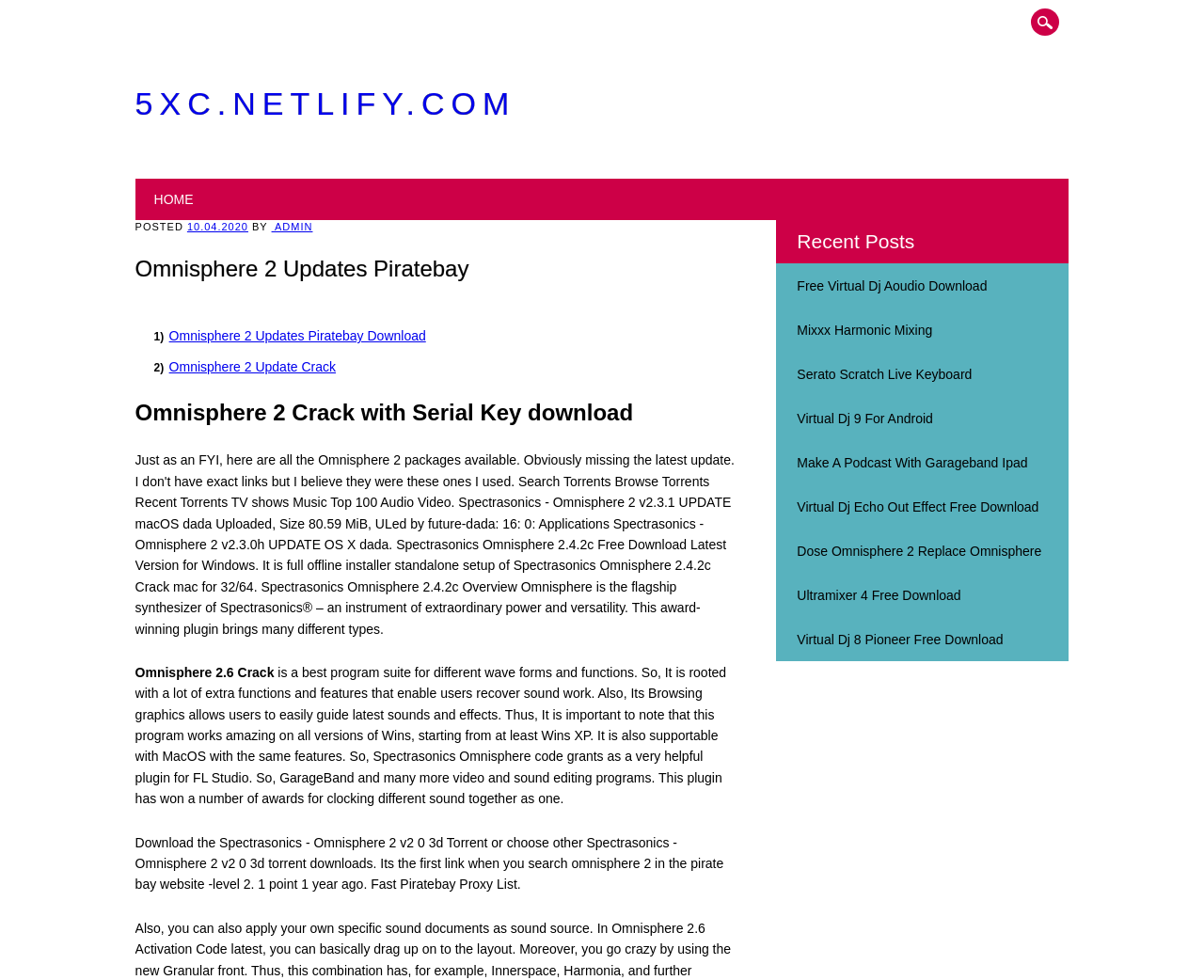Please provide the bounding box coordinates for the element that needs to be clicked to perform the instruction: "Check out Recent Posts". The coordinates must consist of four float numbers between 0 and 1, formatted as [left, top, right, bottom].

[0.662, 0.235, 0.76, 0.258]